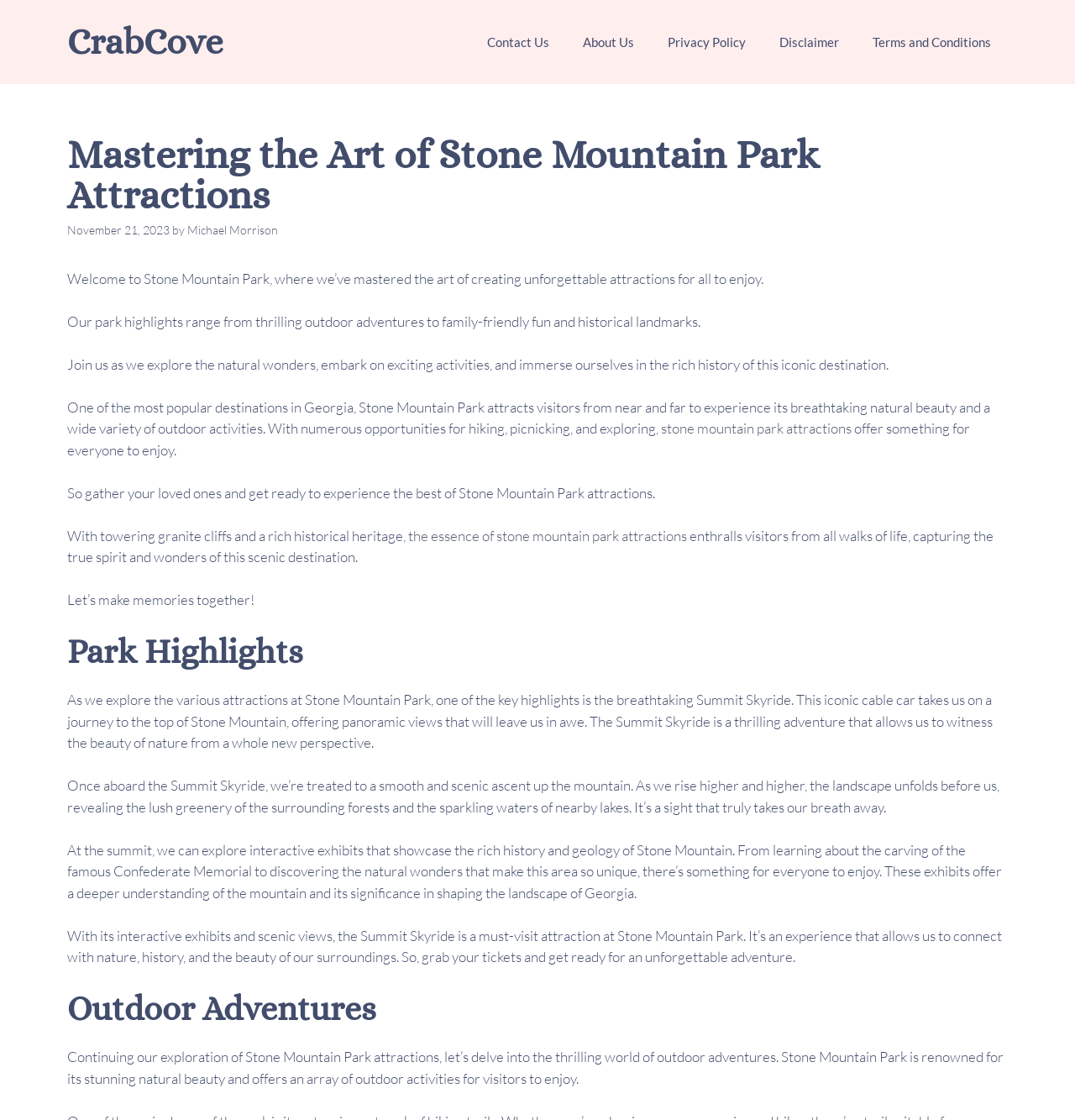Please specify the bounding box coordinates of the area that should be clicked to accomplish the following instruction: "Click Contact Us". The coordinates should consist of four float numbers between 0 and 1, i.e., [left, top, right, bottom].

[0.438, 0.015, 0.527, 0.06]